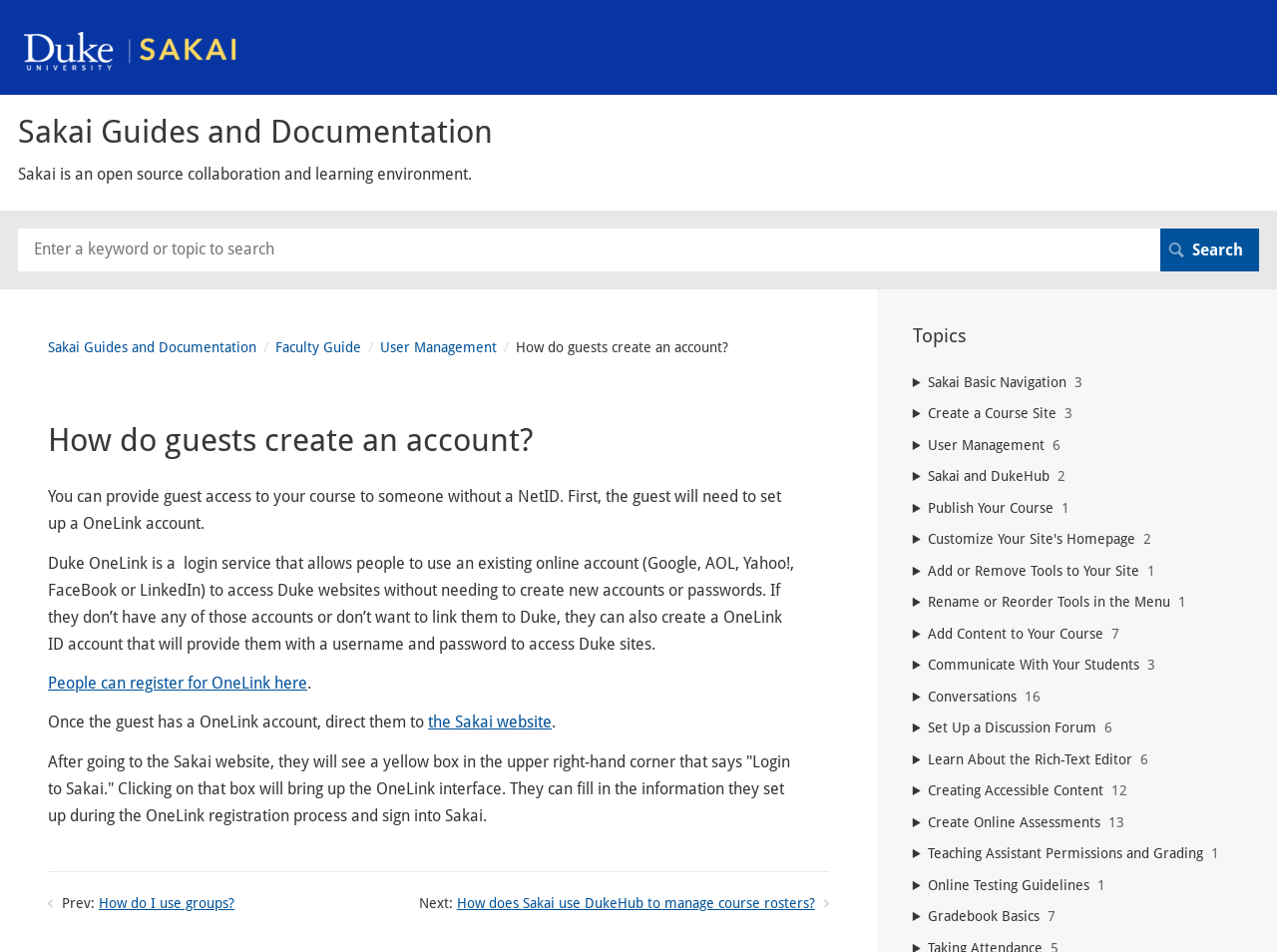Using a single word or phrase, answer the following question: 
What is the purpose of Duke OneLink?

login service